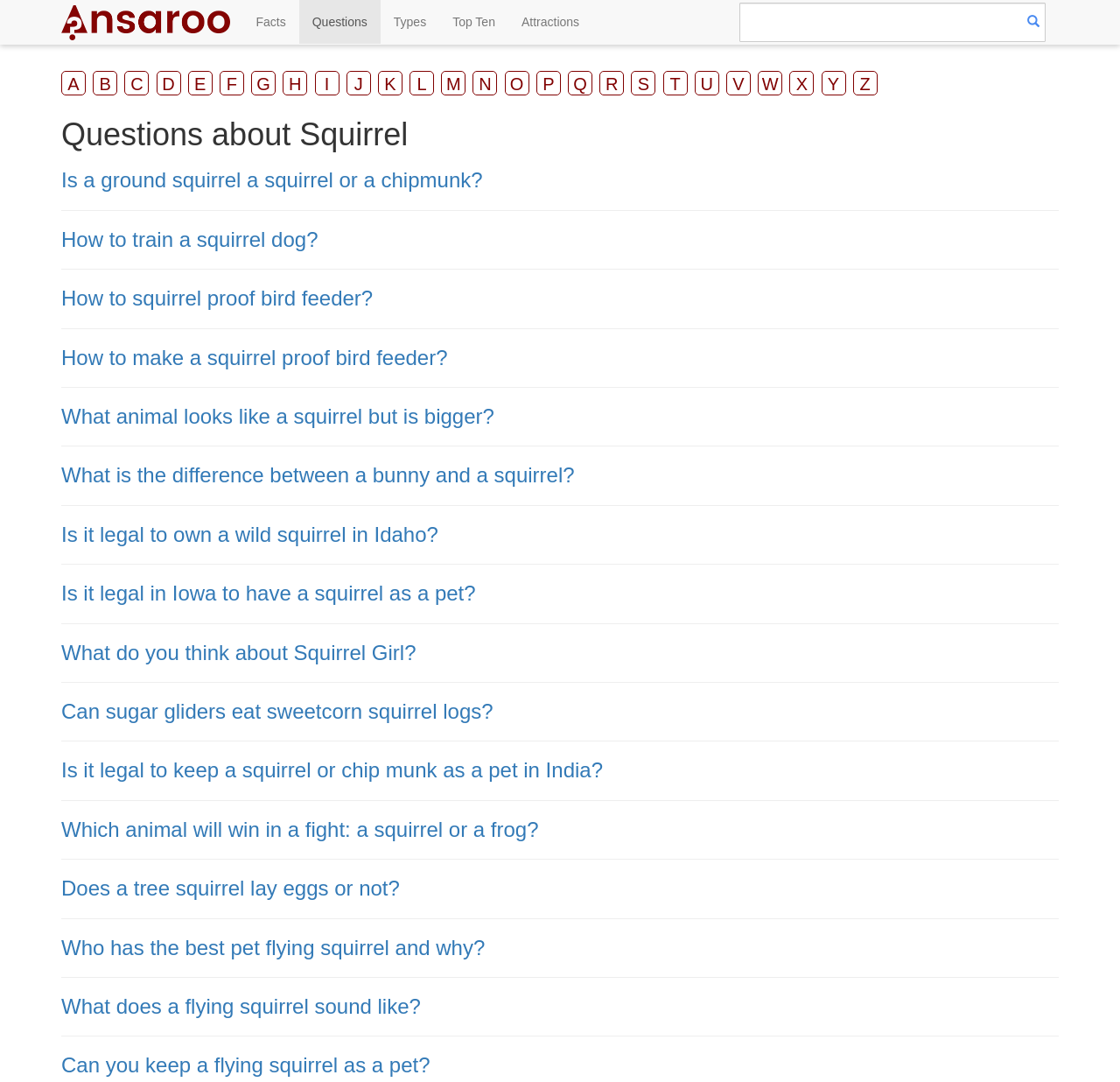What are the categories of squirrel-related topics? Observe the screenshot and provide a one-word or short phrase answer.

Facts, Questions, Types, Top Ten, Attractions